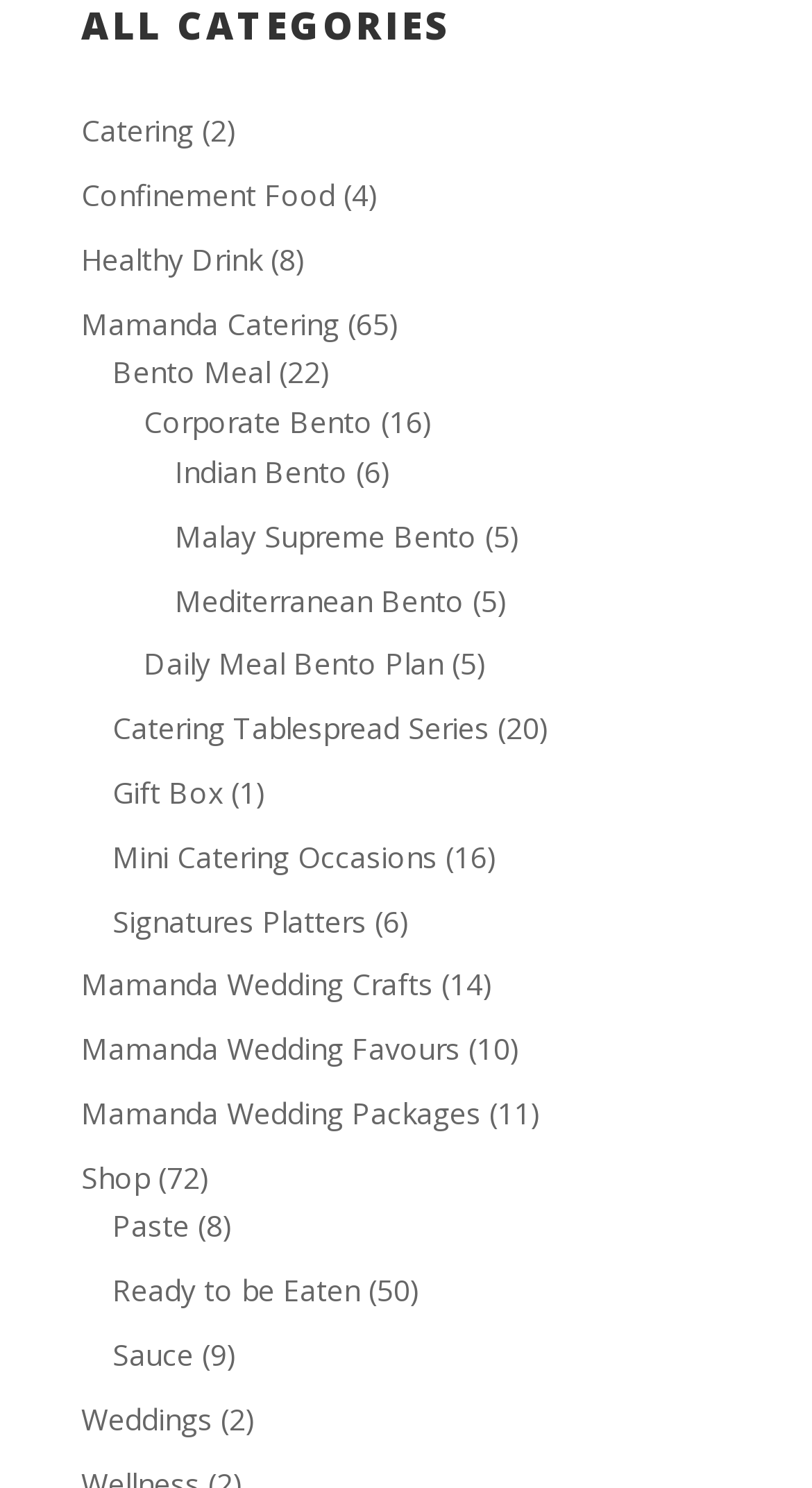Please specify the bounding box coordinates of the clickable region to carry out the following instruction: "View Confinement Food". The coordinates should be four float numbers between 0 and 1, in the format [left, top, right, bottom].

[0.1, 0.117, 0.413, 0.144]